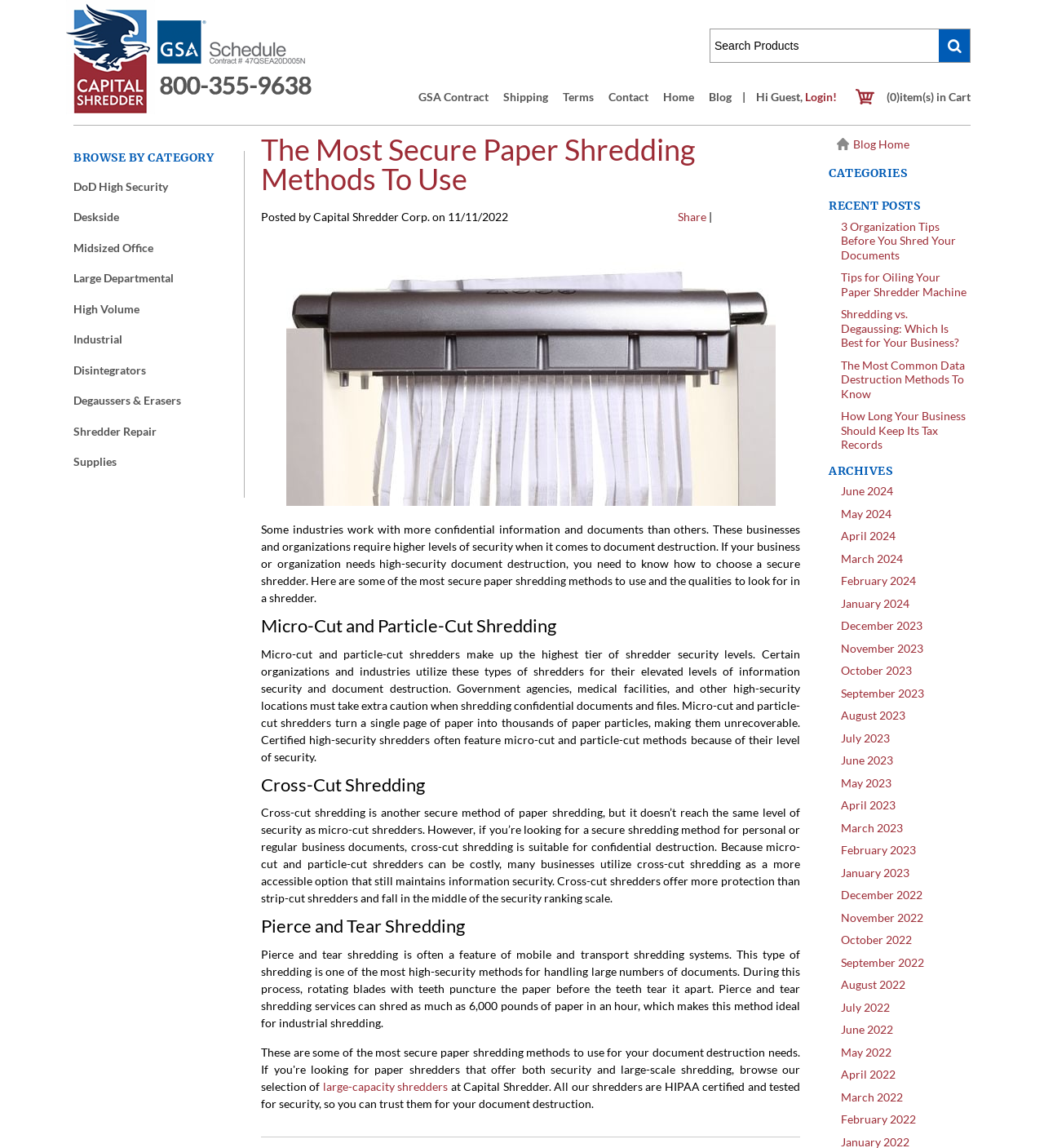Given the element description, predict the bounding box coordinates in the format (top-left x, top-left y, bottom-right x, bottom-right y). Make sure all values are between 0 and 1. Here is the element description: Terms & Conditions

None